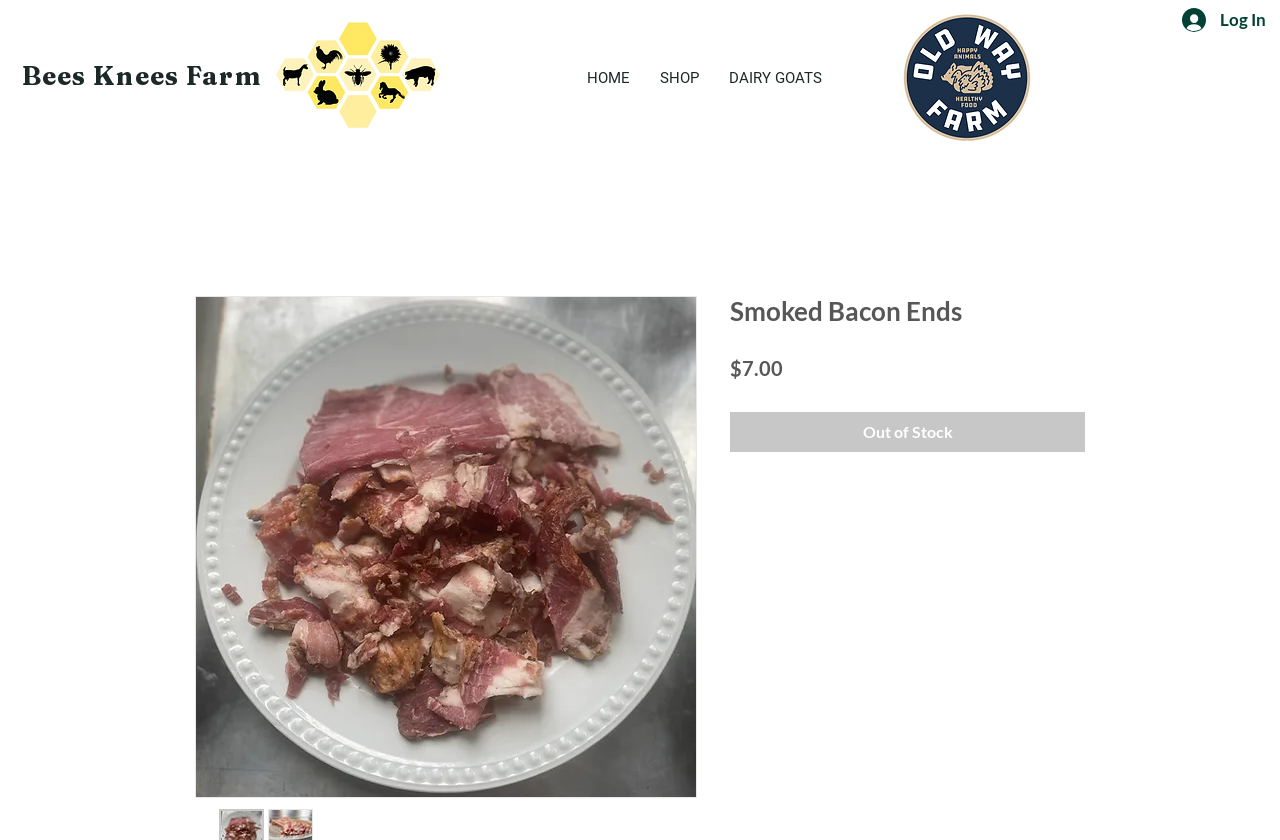Bounding box coordinates should be in the format (top-left x, top-left y, bottom-right x, bottom-right y) and all values should be floating point numbers between 0 and 1. Determine the bounding box coordinate for the UI element described as: SHOP

[0.504, 0.068, 0.558, 0.119]